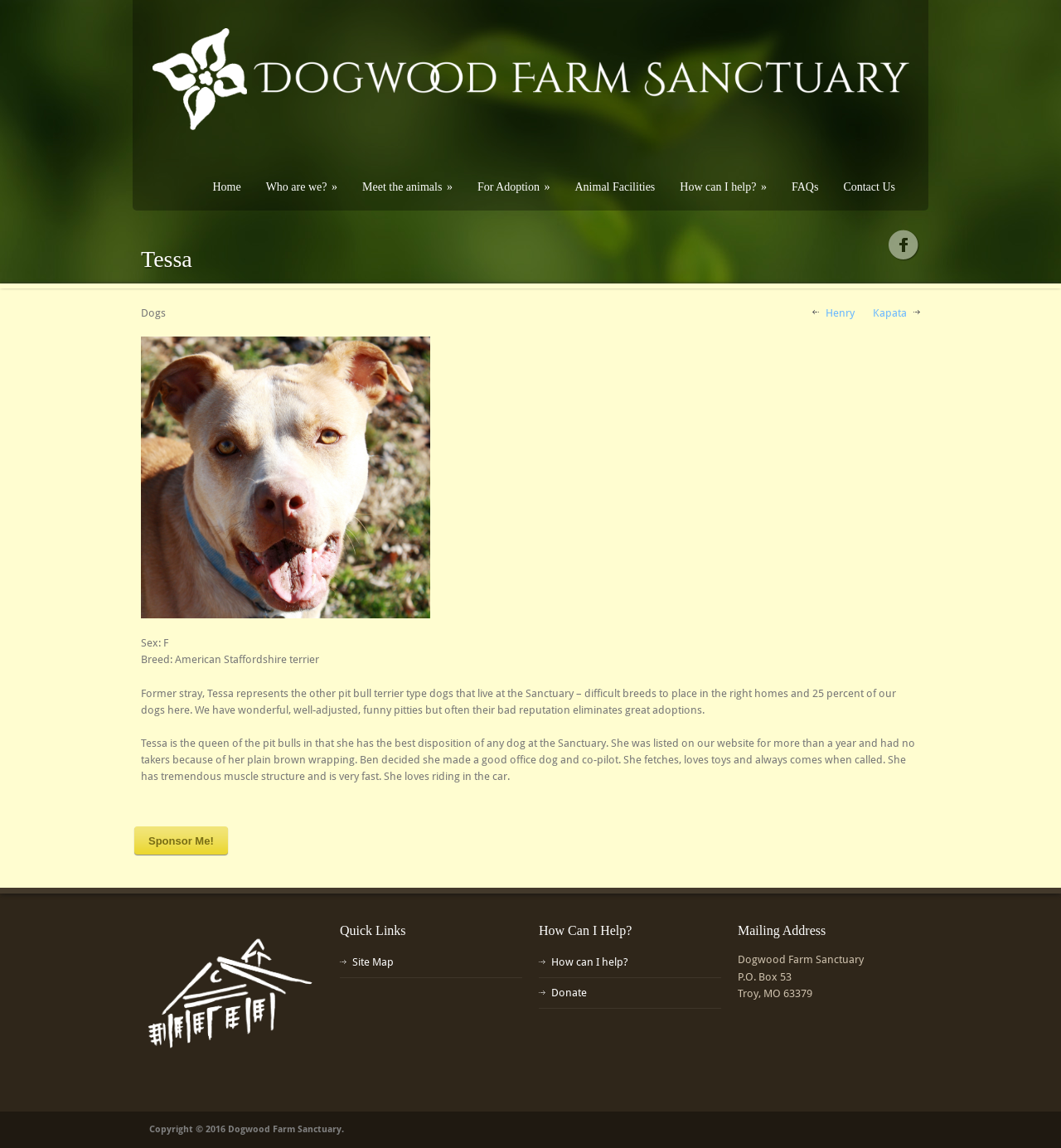Please locate the clickable area by providing the bounding box coordinates to follow this instruction: "View Tessa's information".

[0.133, 0.216, 0.181, 0.236]